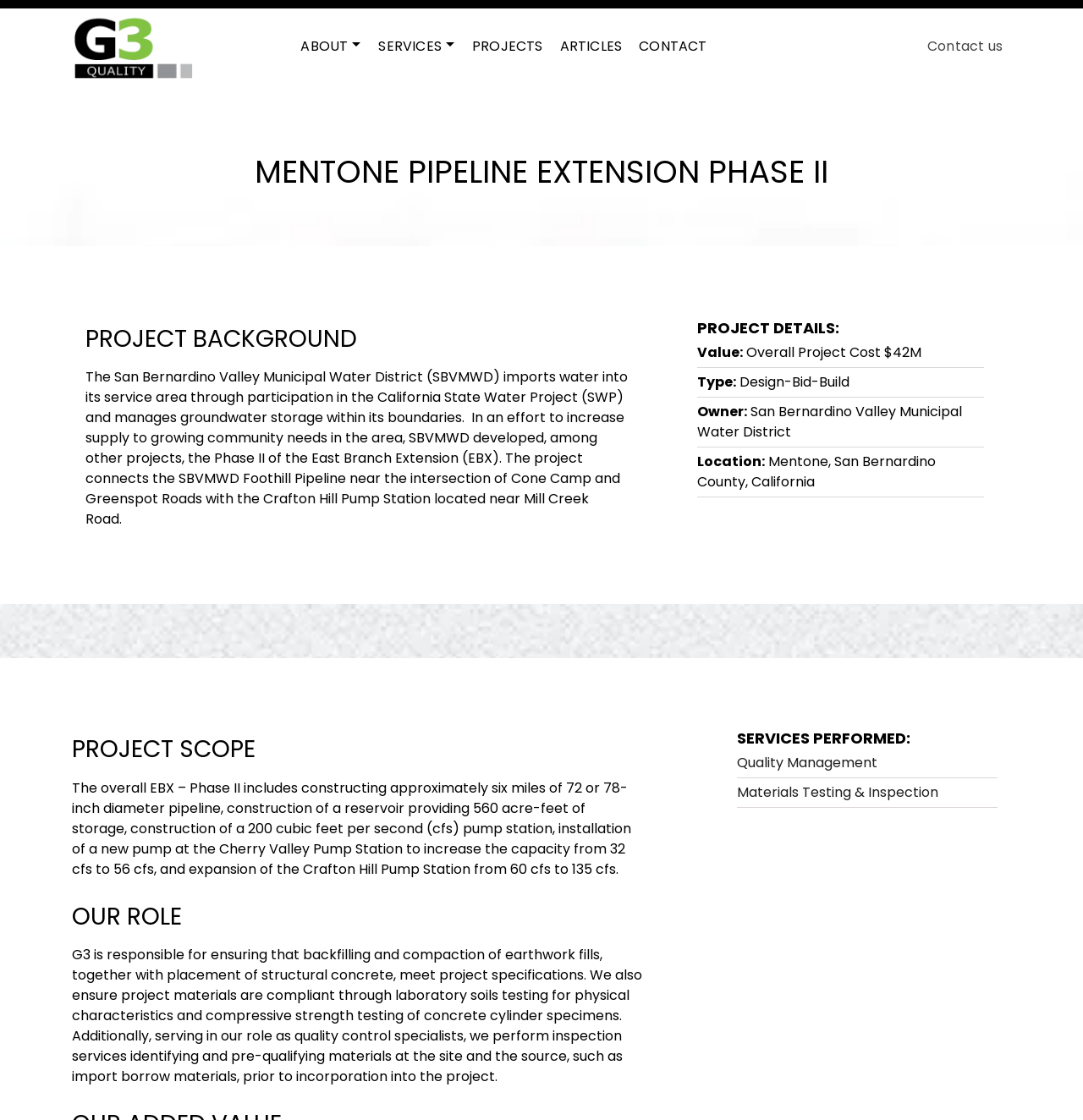Select the bounding box coordinates of the element I need to click to carry out the following instruction: "View product description".

None